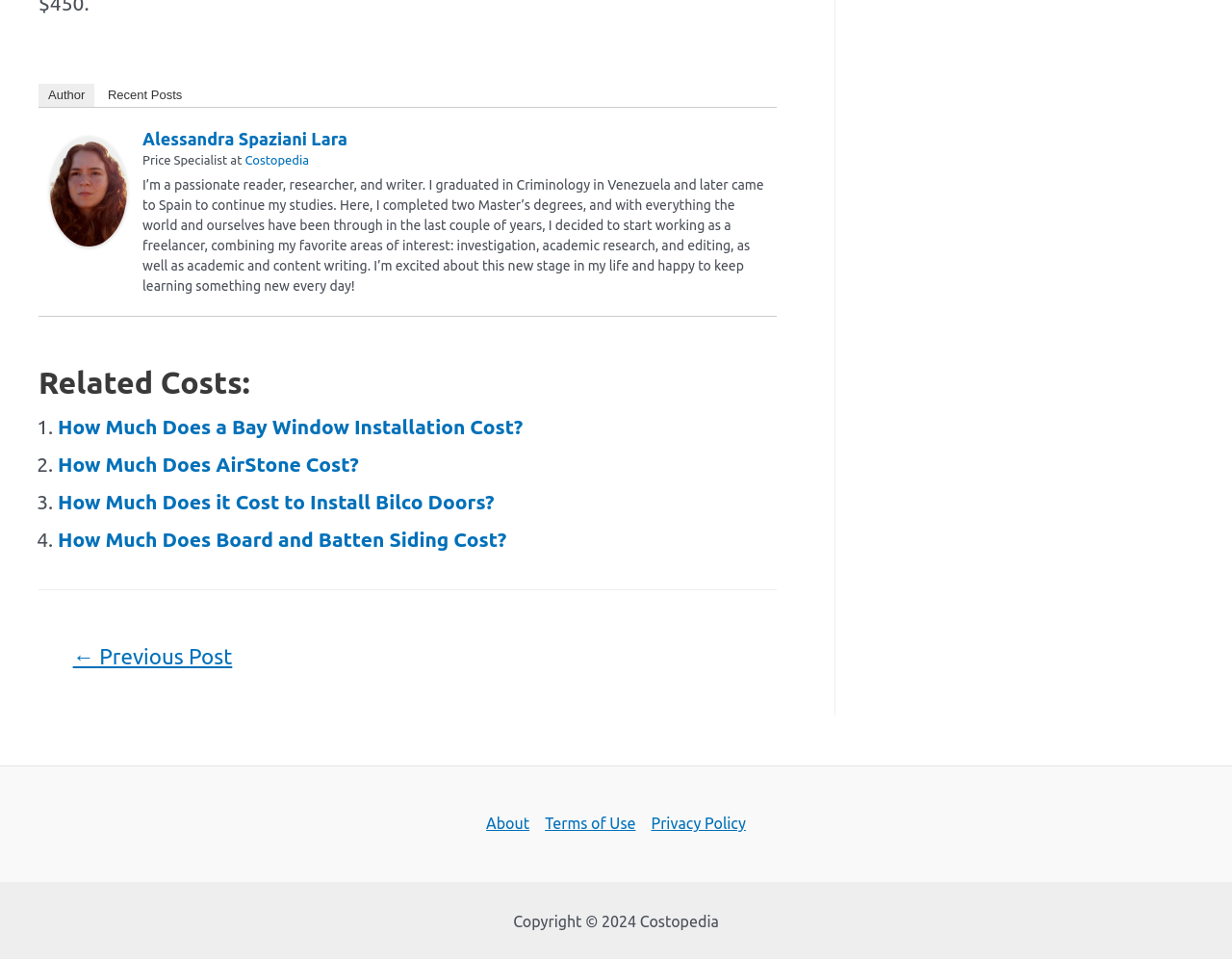Could you provide the bounding box coordinates for the portion of the screen to click to complete this instruction: "Click on the author's name"?

[0.041, 0.185, 0.103, 0.209]